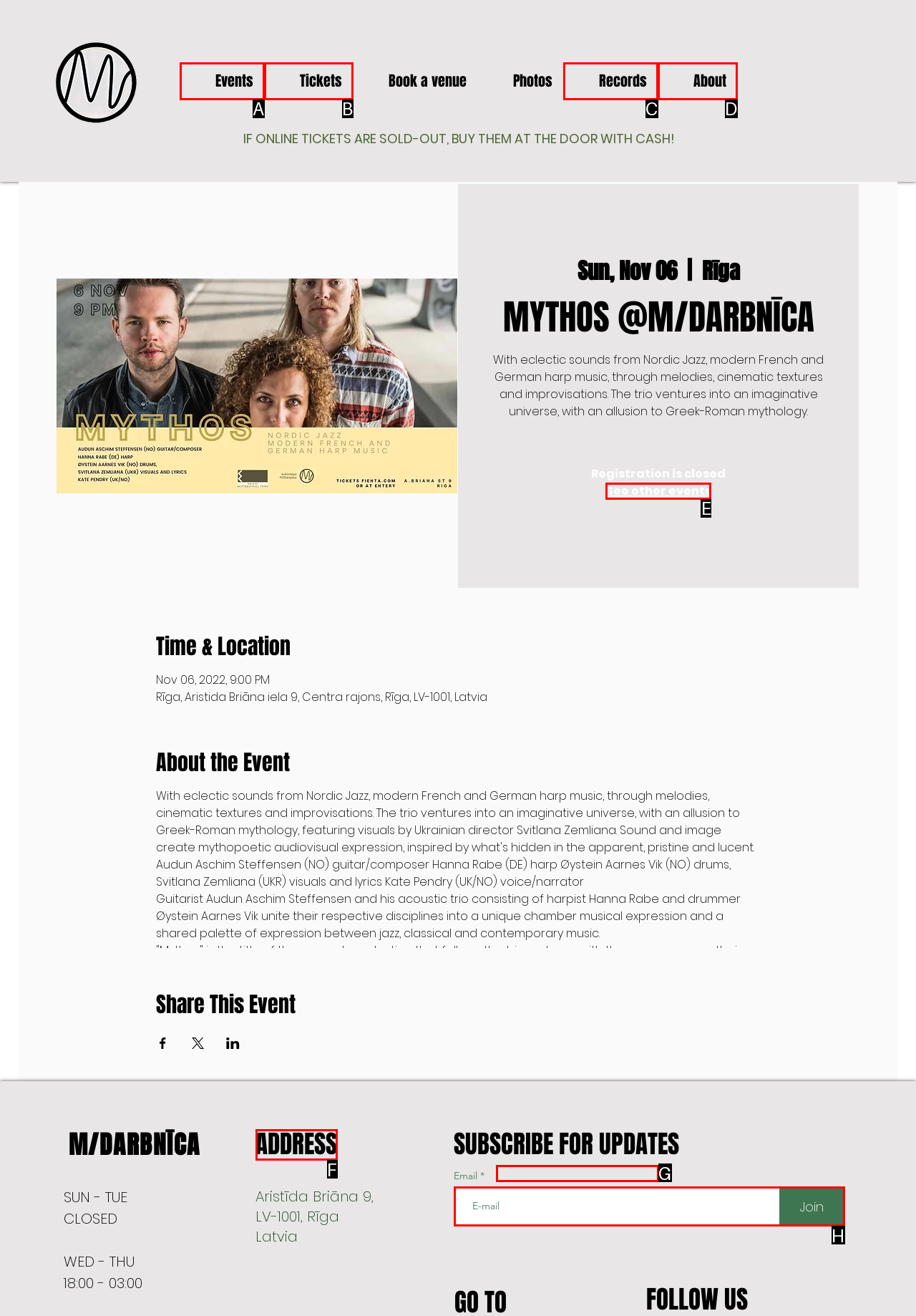Based on the element described as: https://youtu.be/B_6UTi3EdM0
Find and respond with the letter of the correct UI element.

G